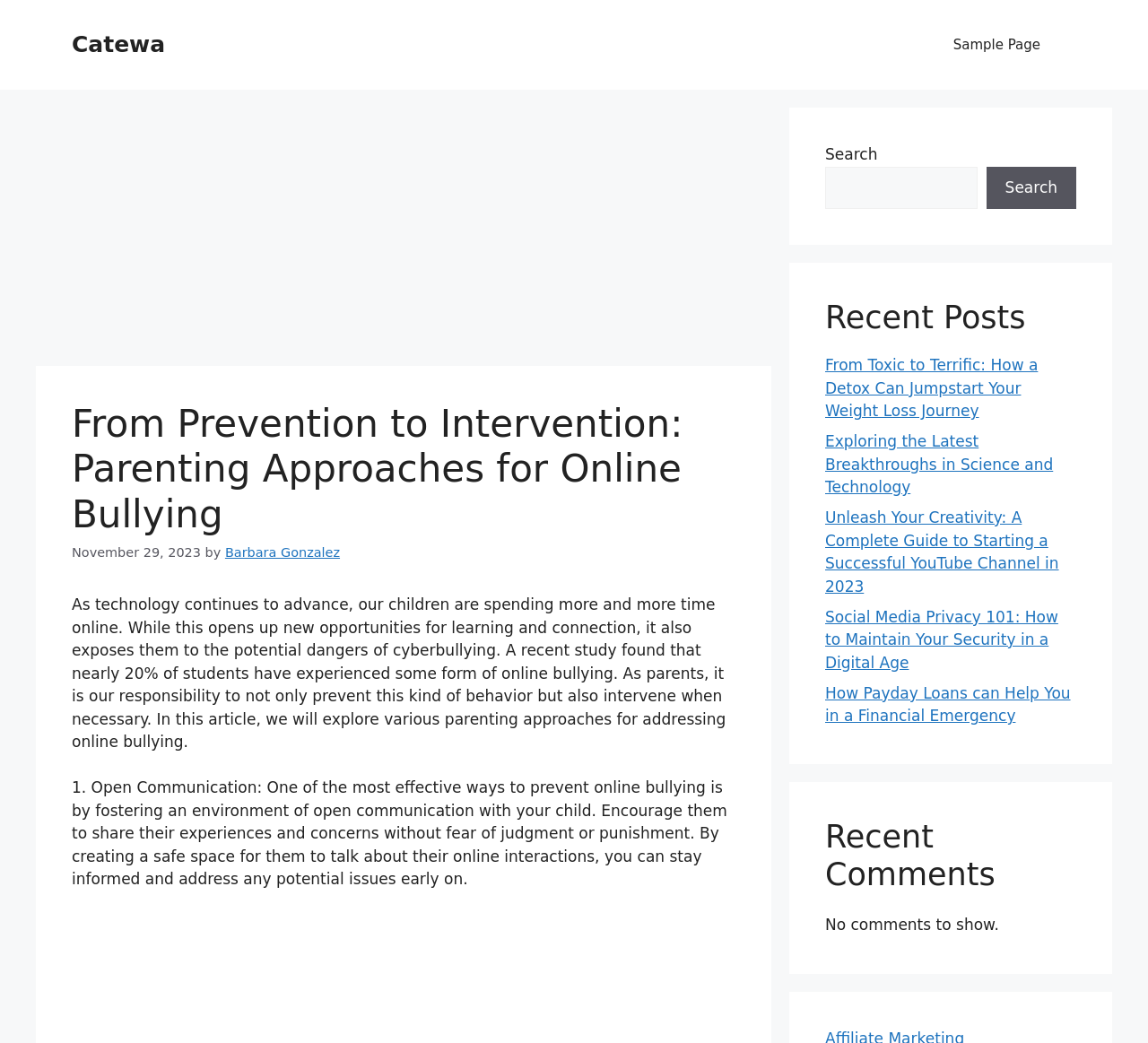Indicate the bounding box coordinates of the element that must be clicked to execute the instruction: "Read the 'From Prevention to Intervention: Parenting Approaches for Online Bullying' article". The coordinates should be given as four float numbers between 0 and 1, i.e., [left, top, right, bottom].

[0.062, 0.385, 0.641, 0.515]